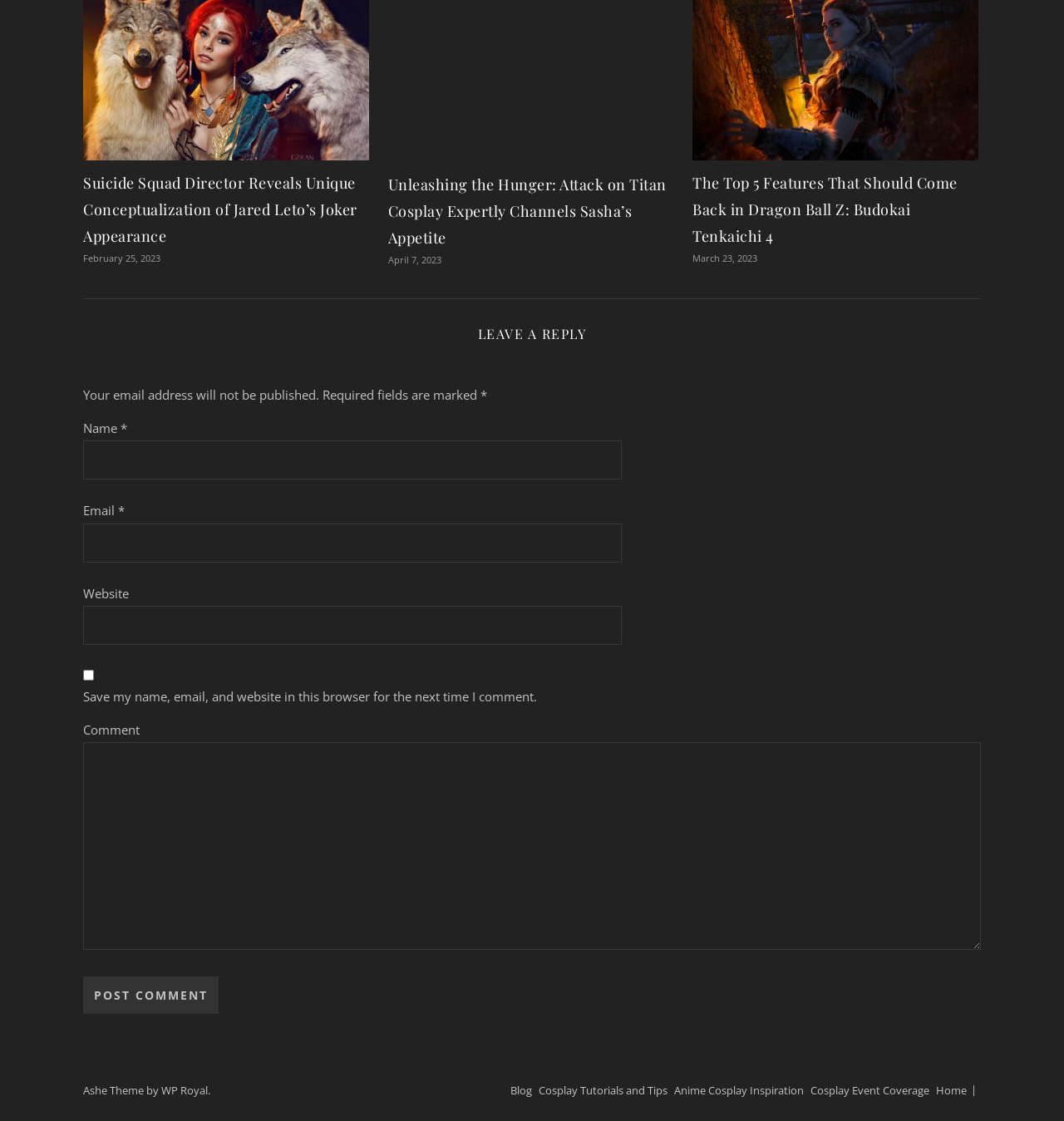Locate the bounding box coordinates of the clickable part needed for the task: "Leave a reply to the article".

[0.078, 0.289, 0.922, 0.308]